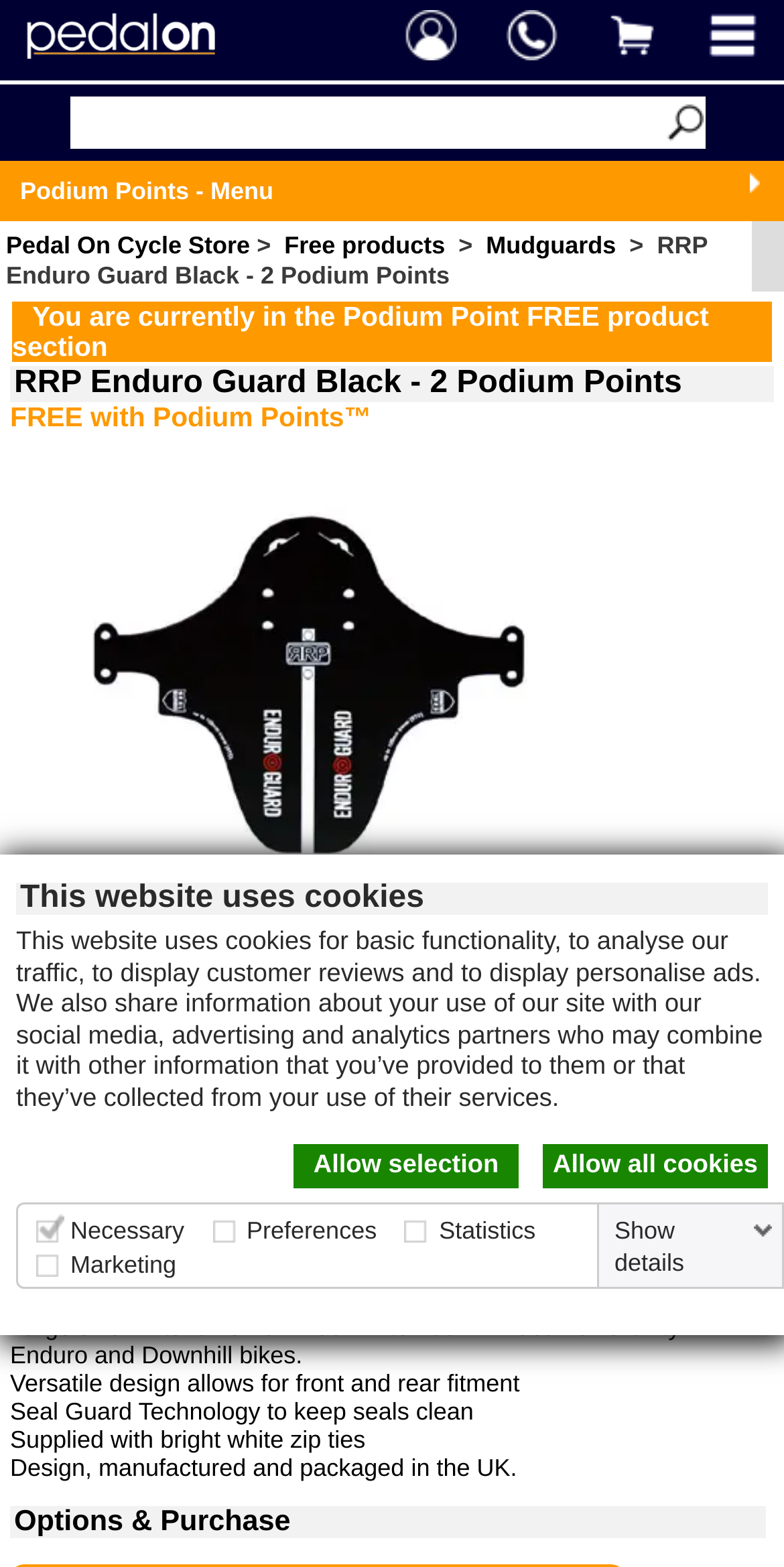Identify the bounding box coordinates for the region of the element that should be clicked to carry out the instruction: "Learn about Data Structures". The bounding box coordinates should be four float numbers between 0 and 1, i.e., [left, top, right, bottom].

None